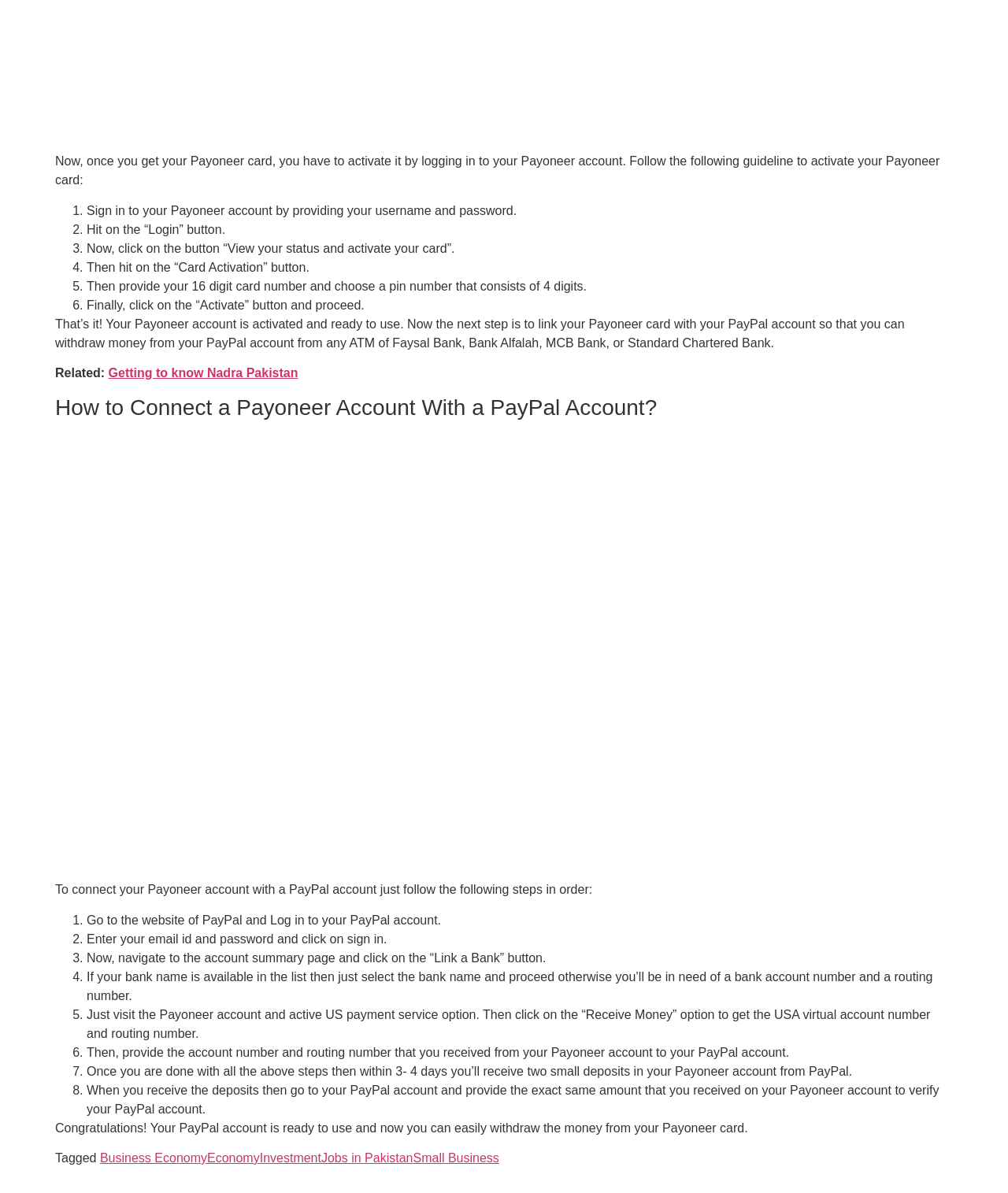Answer briefly with one word or phrase:
How many digits are required for a pin number?

4 digits